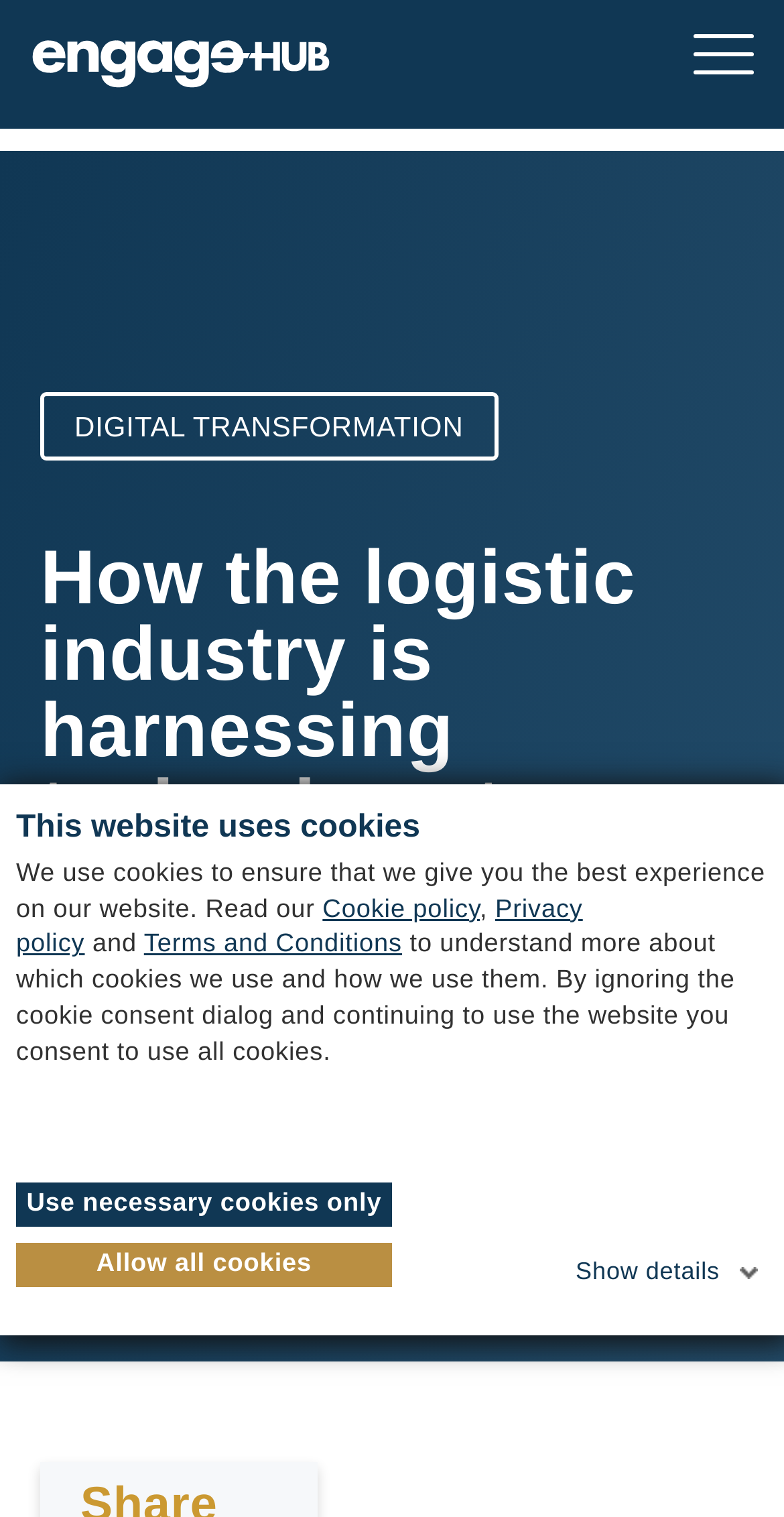Given the element description Use necessary cookies only, identify the bounding box coordinates for the UI element on the webpage screenshot. The format should be (top-left x, top-left y, bottom-right x, bottom-right y), with values between 0 and 1.

[0.021, 0.78, 0.5, 0.809]